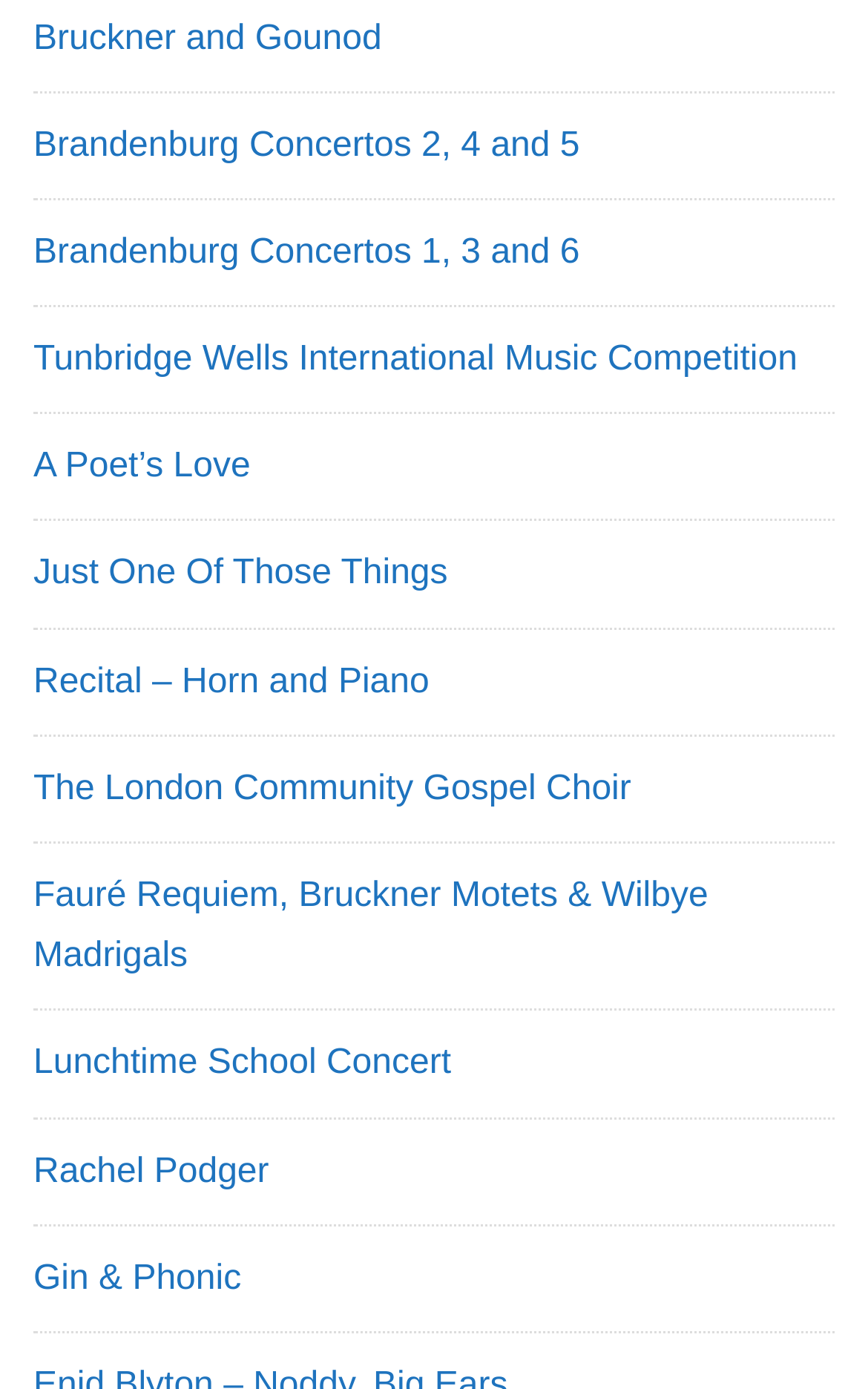Please specify the coordinates of the bounding box for the element that should be clicked to carry out this instruction: "check out Rachel Podger". The coordinates must be four float numbers between 0 and 1, formatted as [left, top, right, bottom].

[0.038, 0.829, 0.31, 0.857]